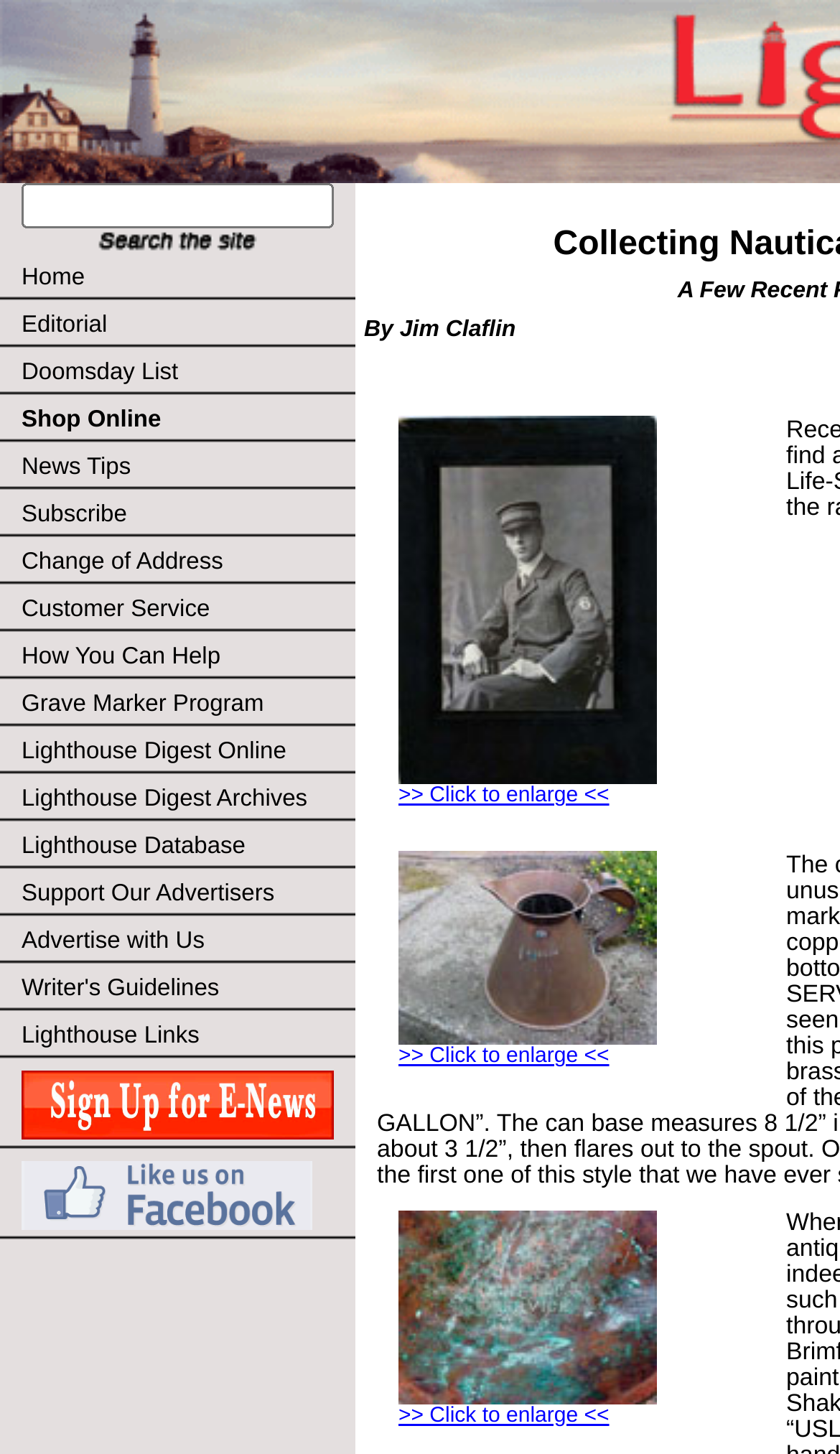Carefully examine the image and provide an in-depth answer to the question: How many links are there in the main menu?

The main menu is located in the middle of the webpage, and it contains links to various sections of the website. By counting the links, I found that there are 18 links in total.